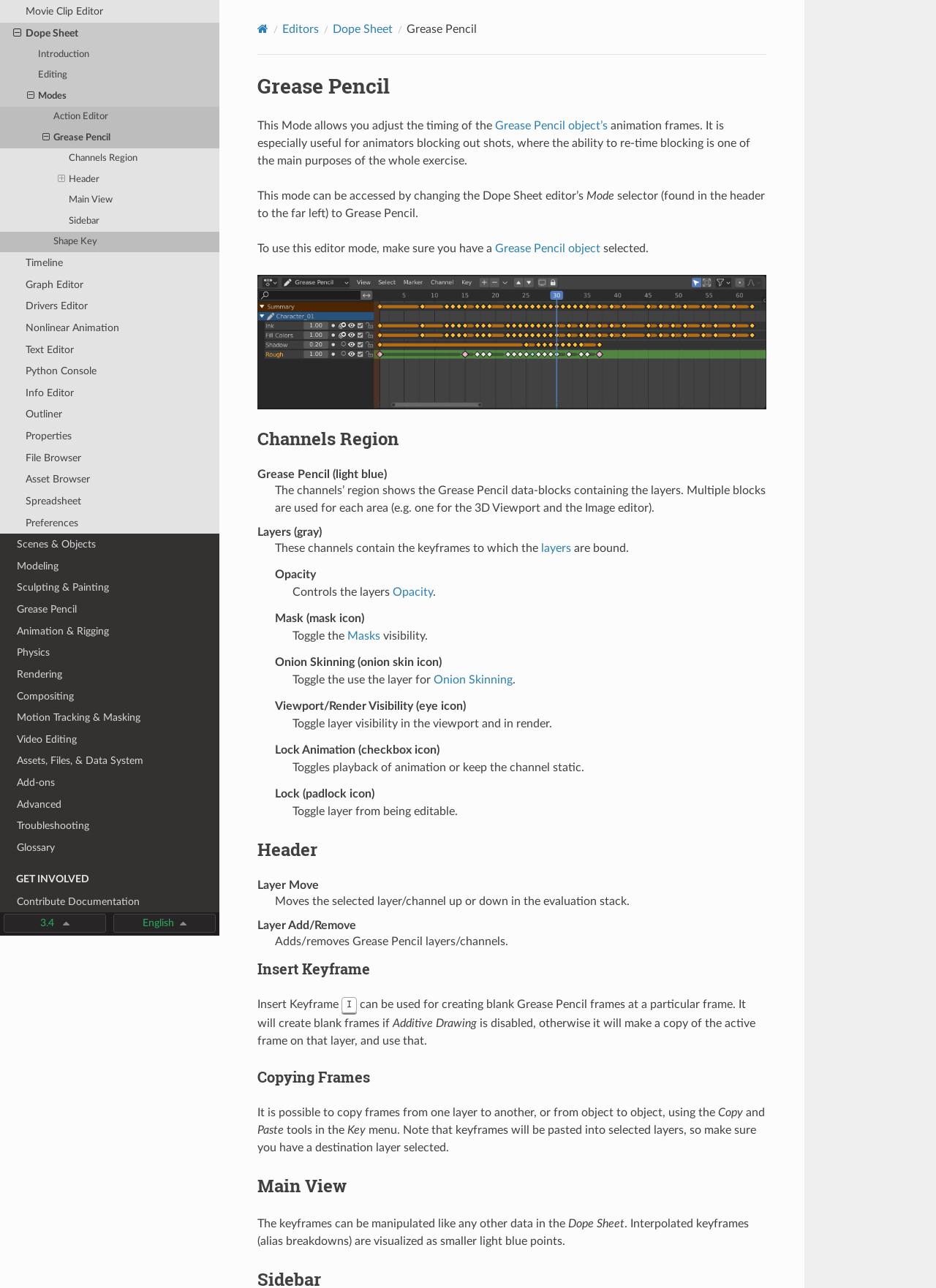From the screenshot, find the bounding box of the UI element matching this description: "Dope Sheet". Supply the bounding box coordinates in the form [left, top, right, bottom], each a float between 0 and 1.

[0.355, 0.018, 0.419, 0.027]